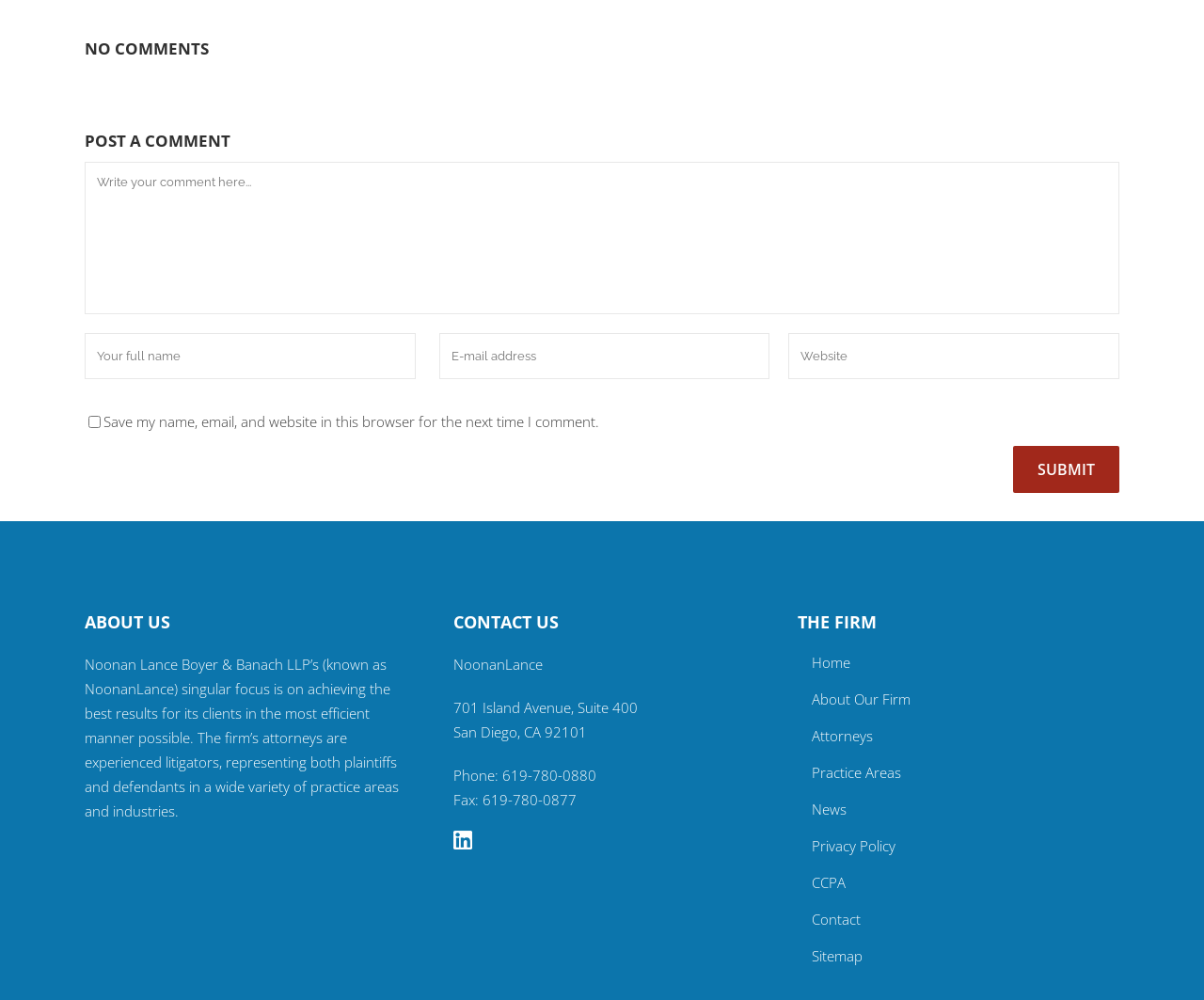Specify the bounding box coordinates for the region that must be clicked to perform the given instruction: "Submit a comment".

[0.841, 0.446, 0.93, 0.493]